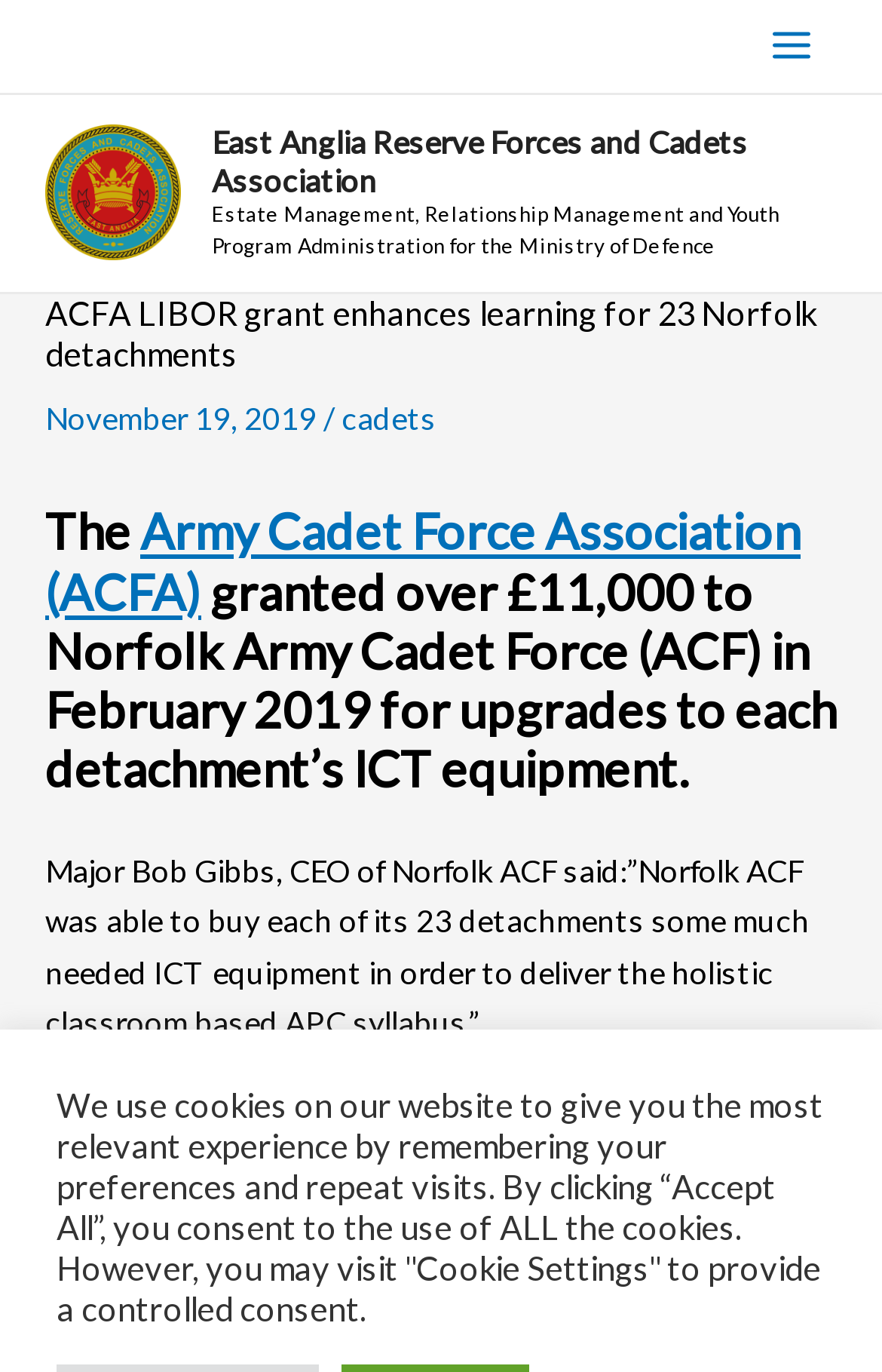What is the name of the organization that granted £11,000?
Look at the image and respond to the question as thoroughly as possible.

I found the answer by reading the text in the webpage, specifically the sentence 'The Army Cadet Force Association (ACFA) granted over £11,000...' which mentions the name of the organization.